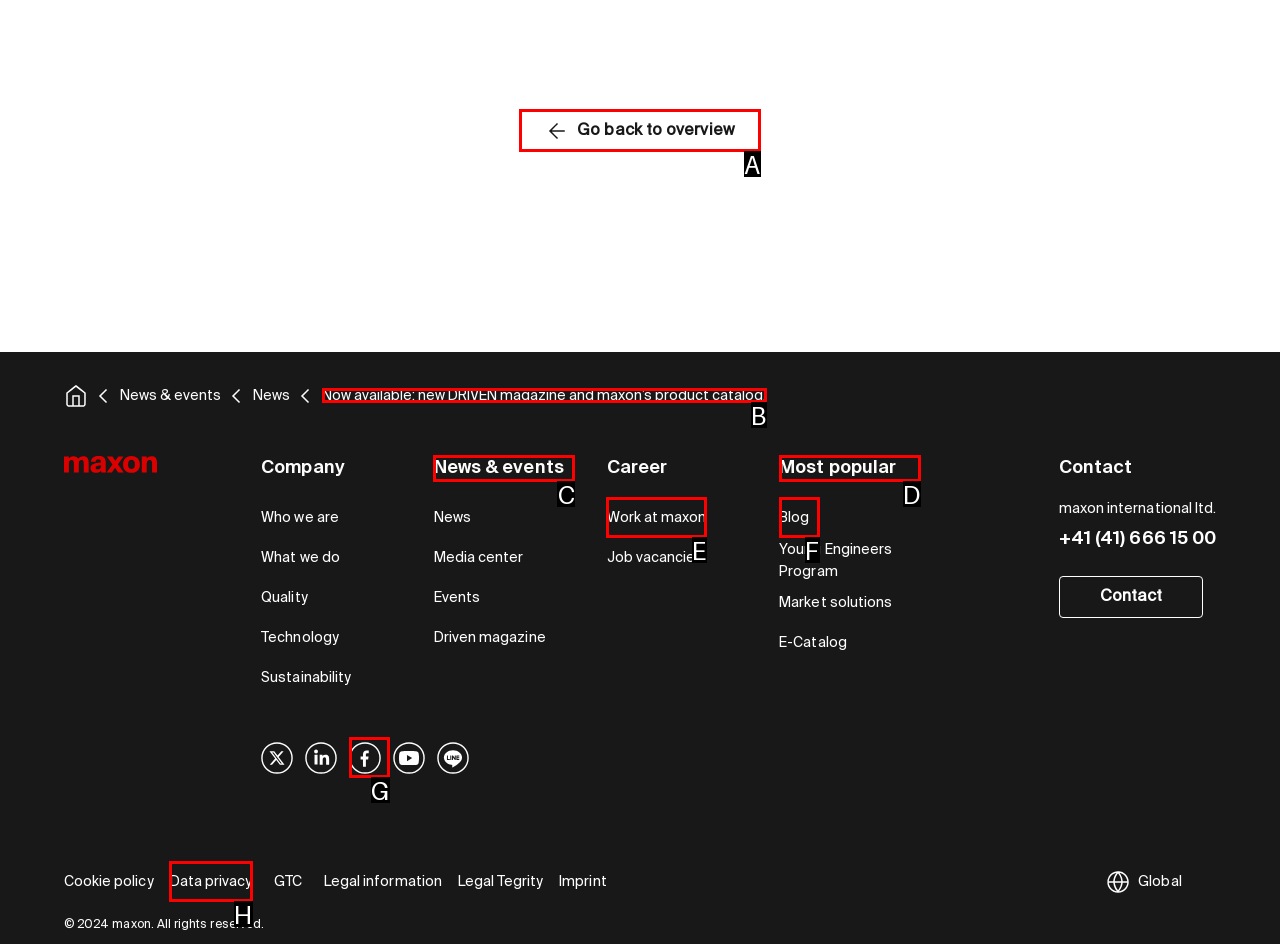To execute the task: Go back to overview, which one of the highlighted HTML elements should be clicked? Answer with the option's letter from the choices provided.

A